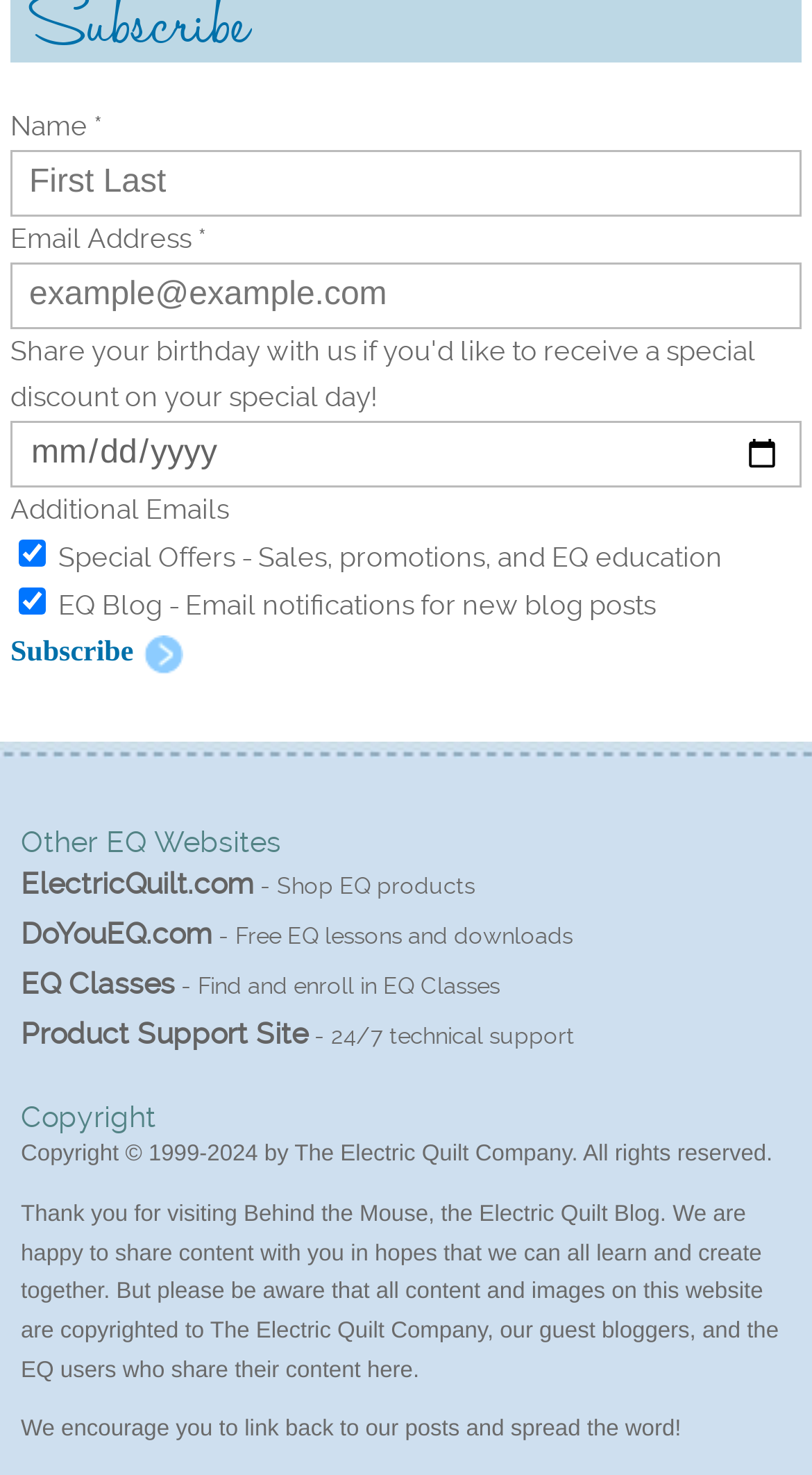Locate the UI element described as follows: "ElectricQuilt.com". Return the bounding box coordinates as four float numbers between 0 and 1 in the order [left, top, right, bottom].

[0.026, 0.588, 0.313, 0.61]